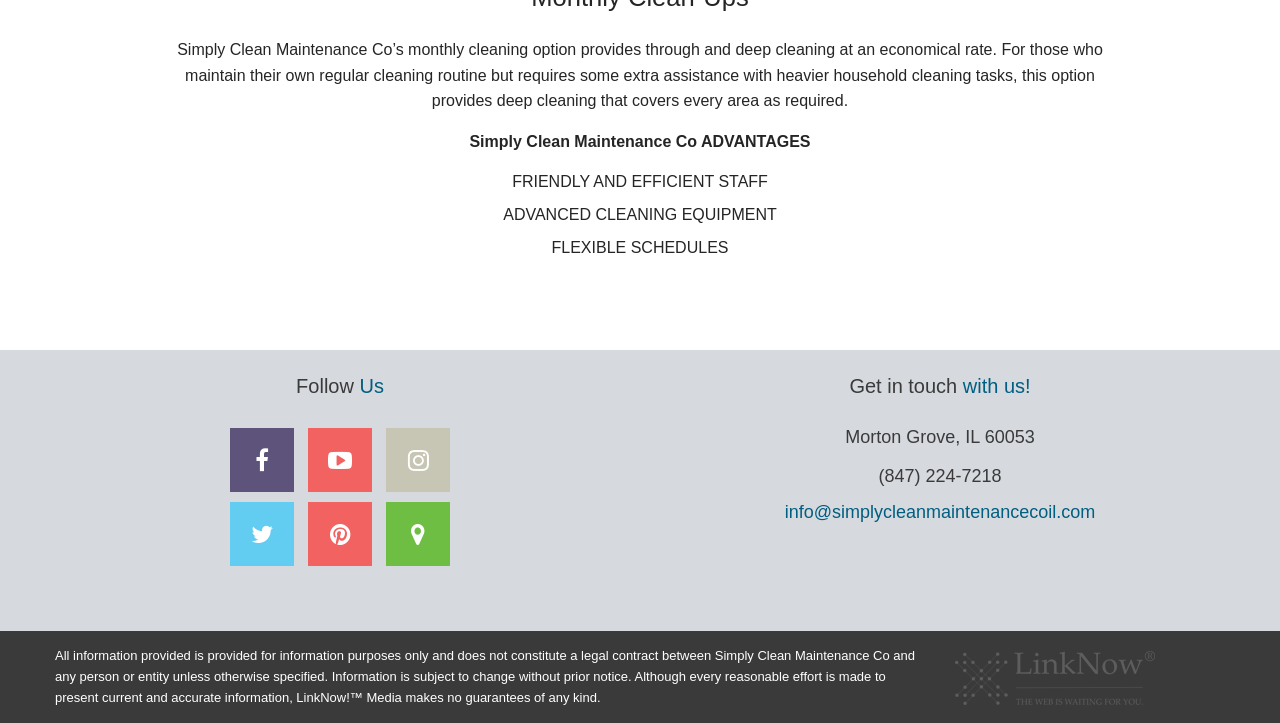What is the disclaimer about the information on the webpage?
Can you provide a detailed and comprehensive answer to the question?

The disclaimer at the bottom of the webpage states that all information provided is for informational purposes only and does not constitute a legal contract, and that information is subject to change without prior notice, as indicated by the text in the last paragraph of the webpage.